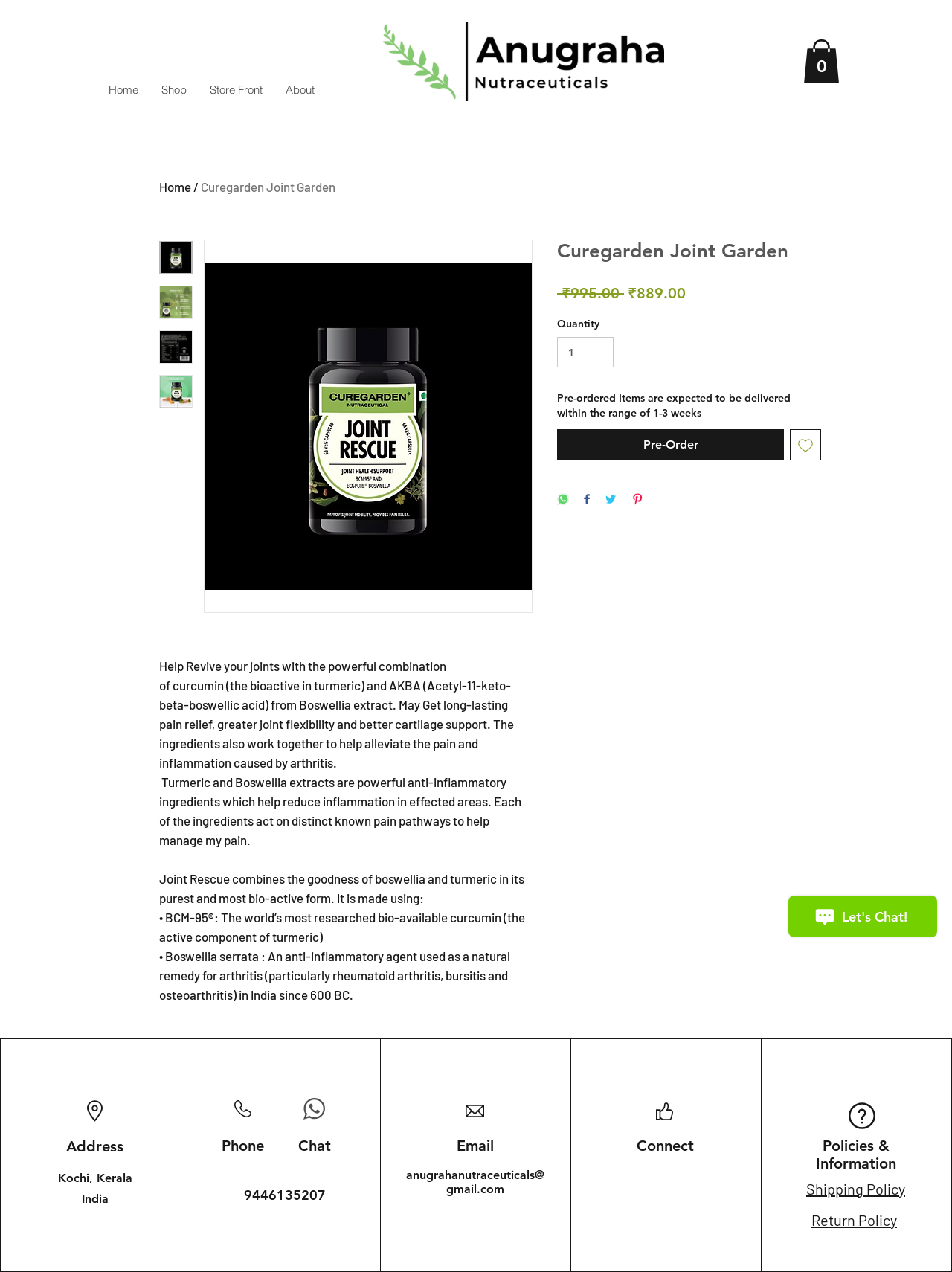Please locate and retrieve the main header text of the webpage.

Curegarden Joint Garden